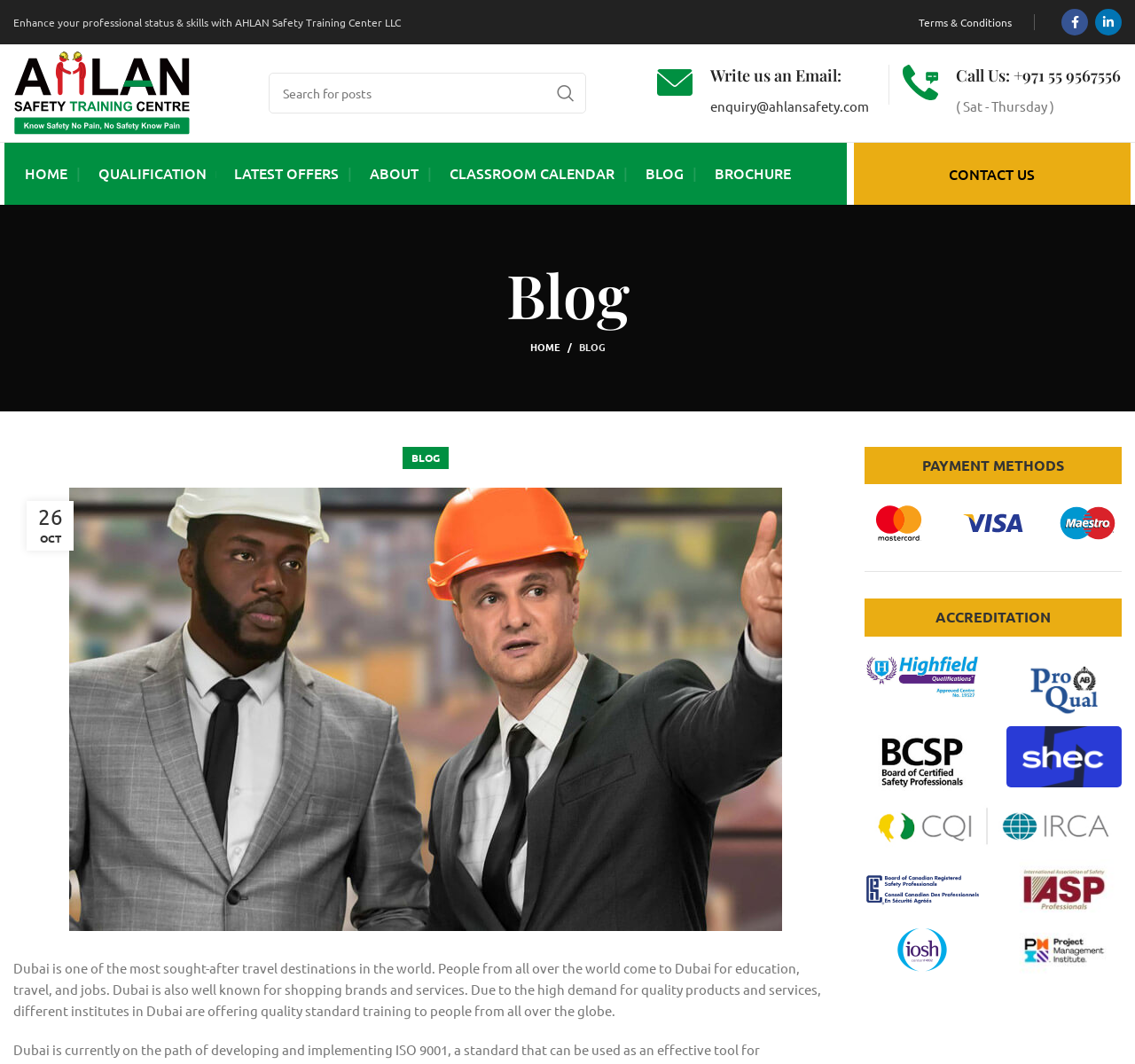Please determine the bounding box coordinates for the element that should be clicked to follow these instructions: "Book Online".

None